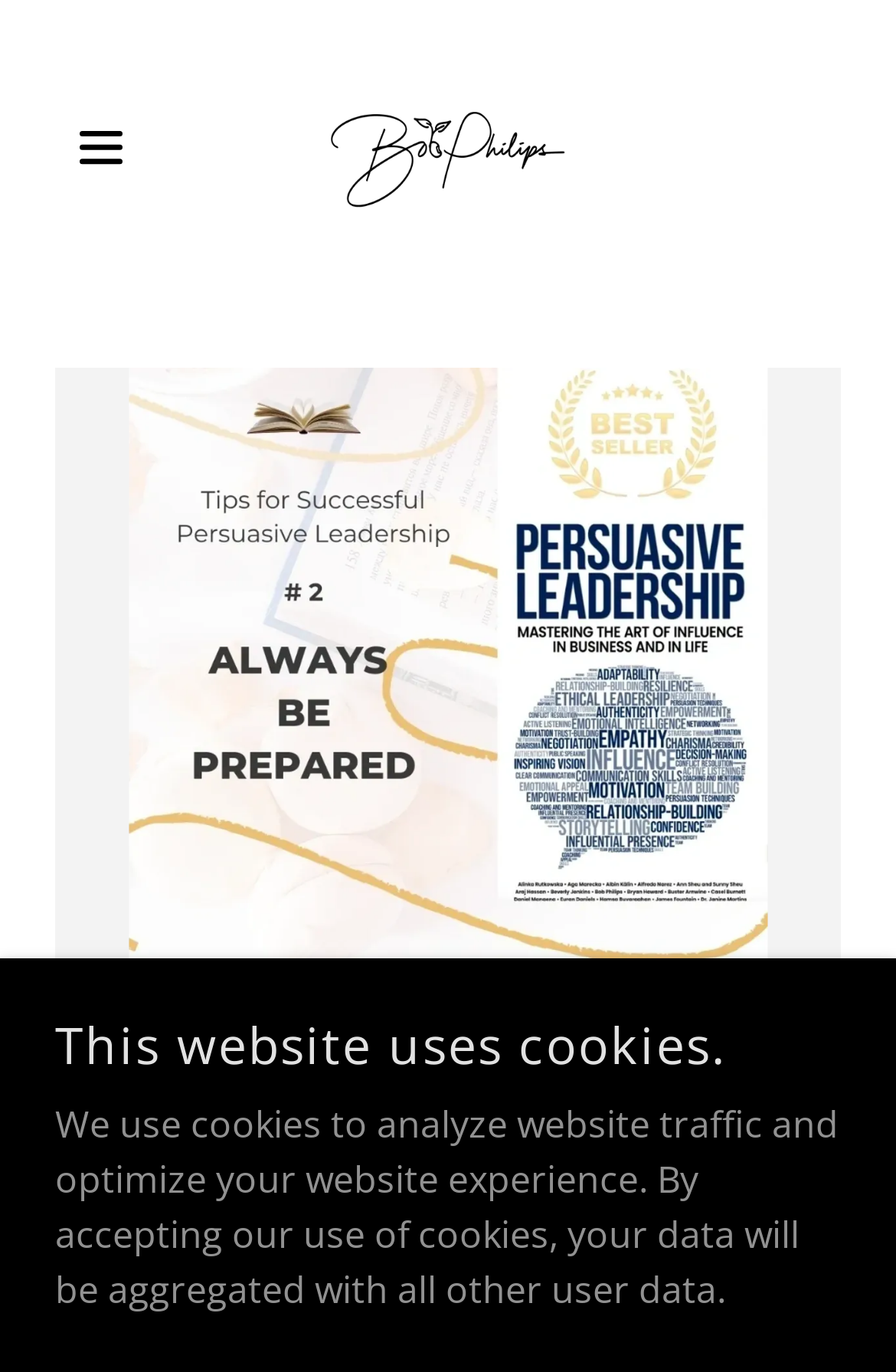Respond to the question below with a single word or phrase:
What is the purpose of the hamburger icon?

Site navigation